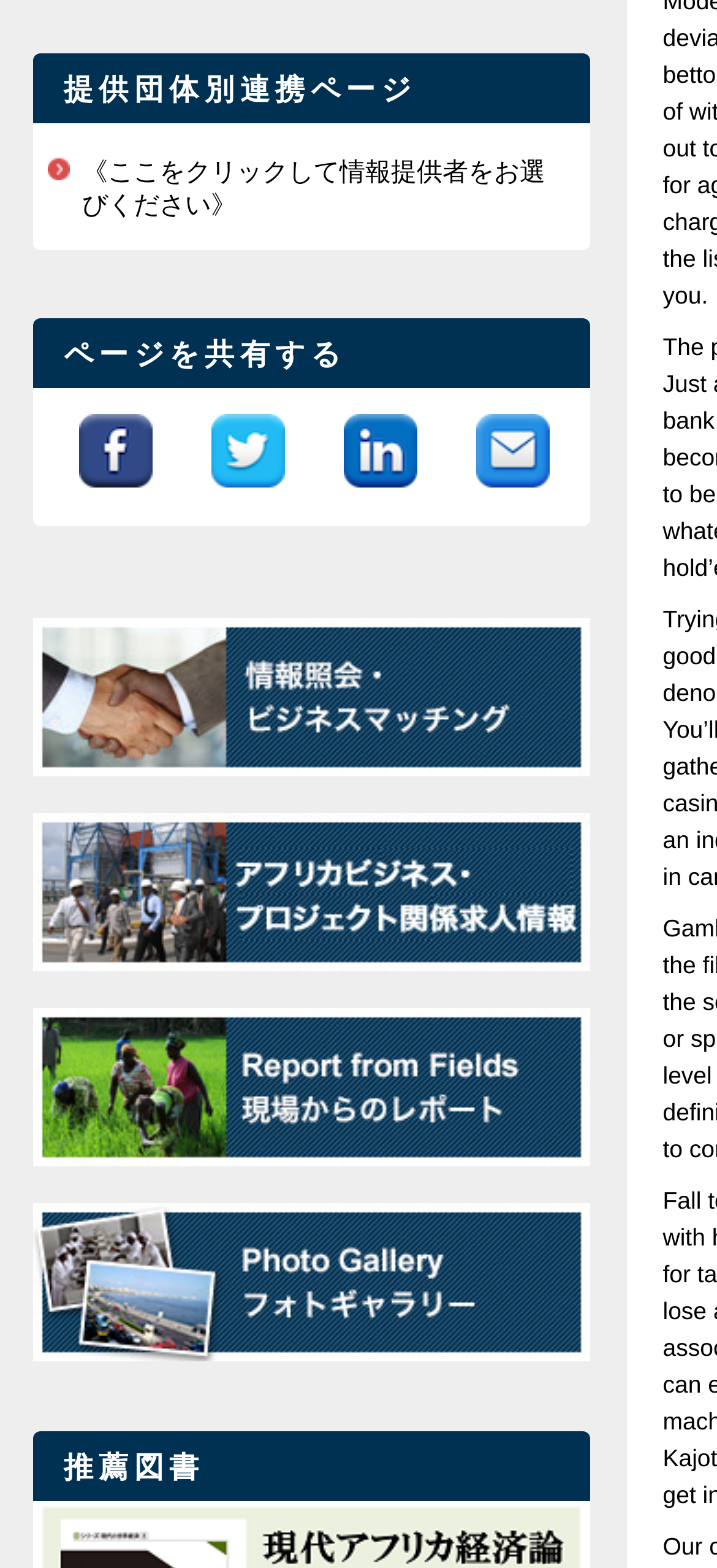Provide a short answer using a single word or phrase for the following question: 
How many links are there on the webpage?

9